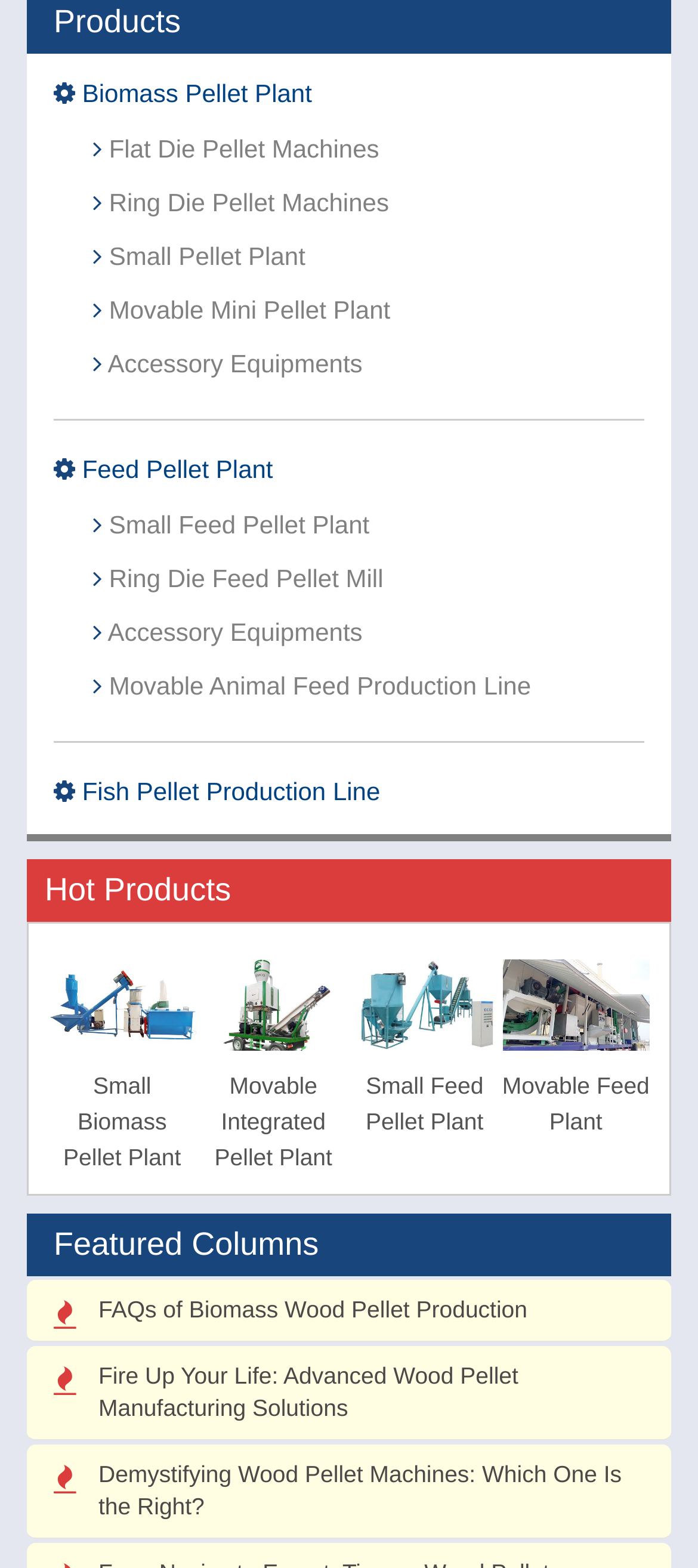Can you determine the bounding box coordinates of the area that needs to be clicked to fulfill the following instruction: "Click on Biomass Pellet Plant"?

[0.118, 0.051, 0.447, 0.069]